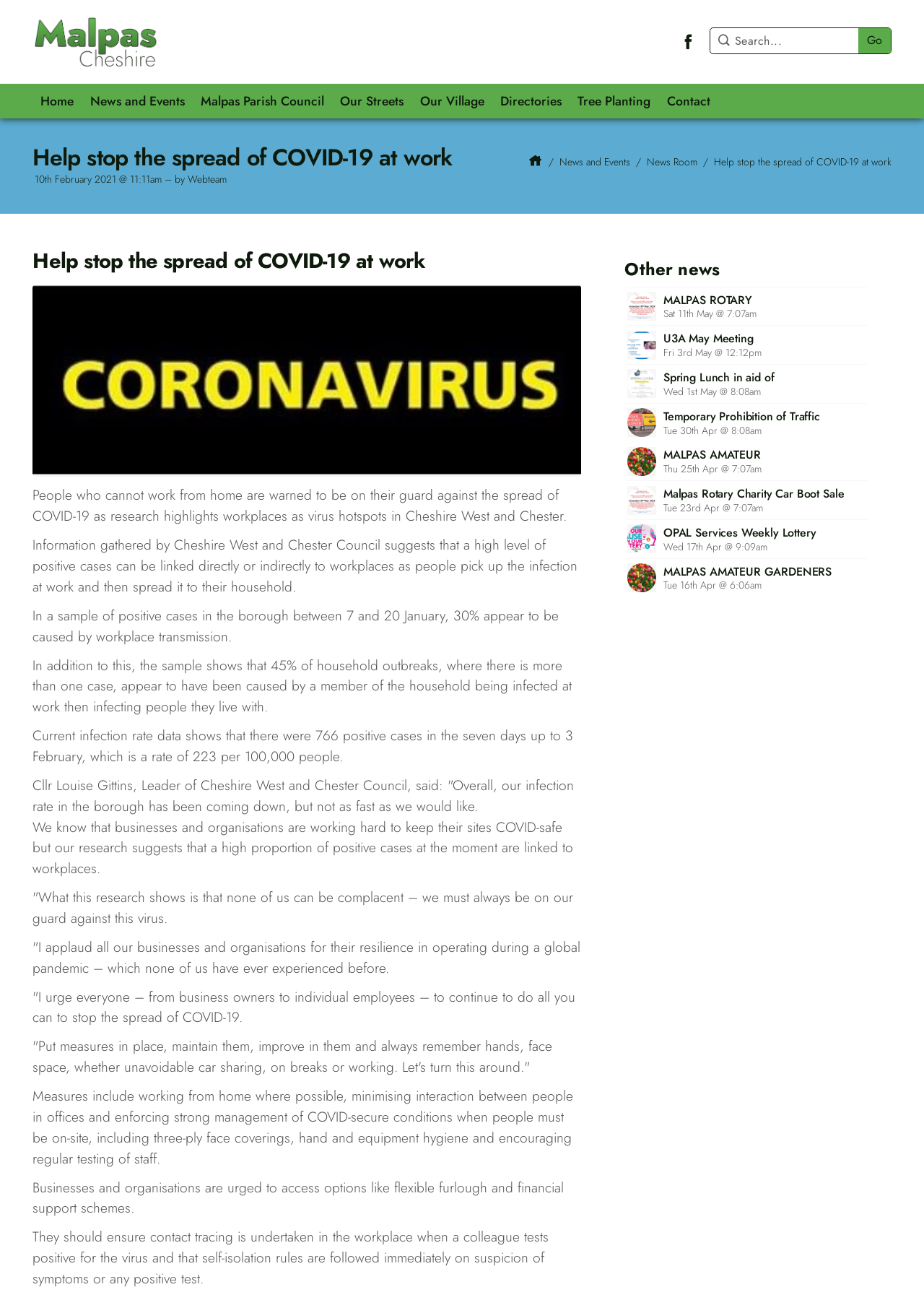Can you identify the bounding box coordinates of the clickable region needed to carry out this instruction: 'Search for something'? The coordinates should be four float numbers within the range of 0 to 1, stated as [left, top, right, bottom].

[0.777, 0.021, 0.929, 0.041]